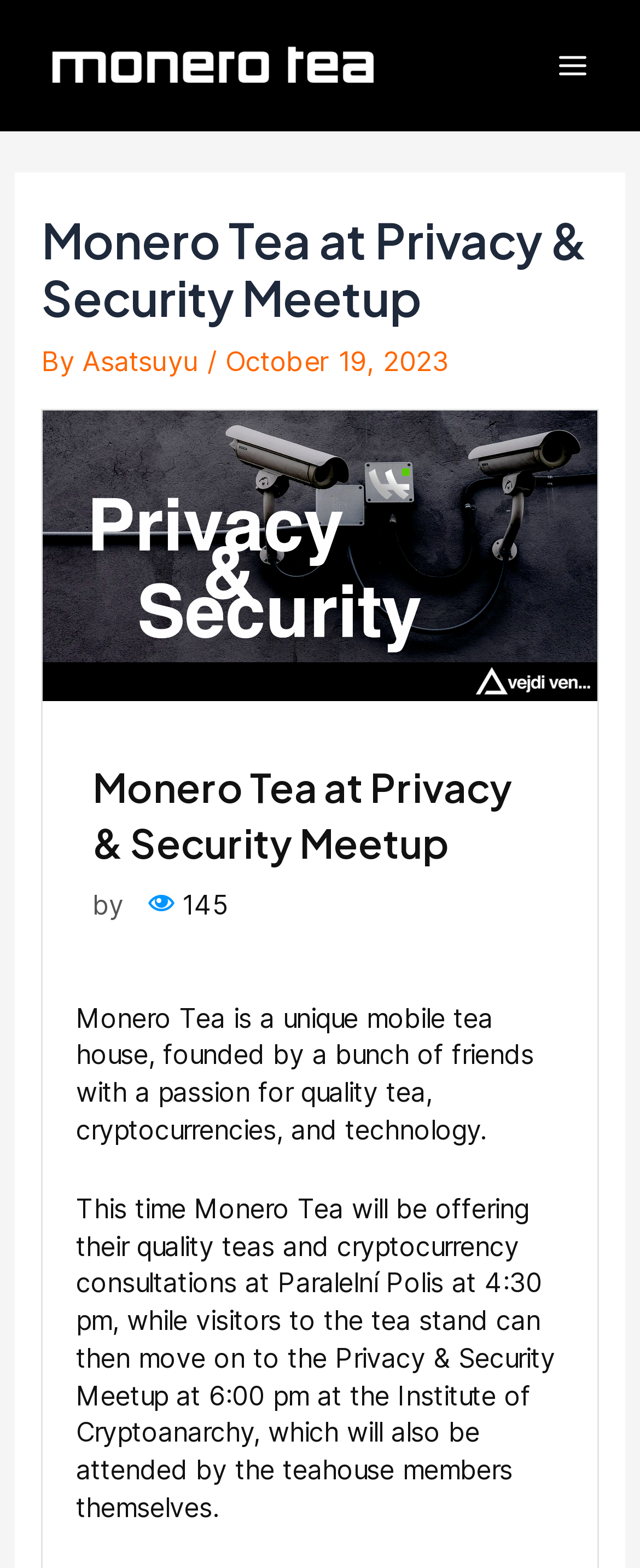Where will Monero Tea be offering their services?
Please analyze the image and answer the question with as much detail as possible.

According to the webpage, Monero Tea will be offering their quality teas and cryptocurrency consultations at Paralelní Polis at 4:30 pm.